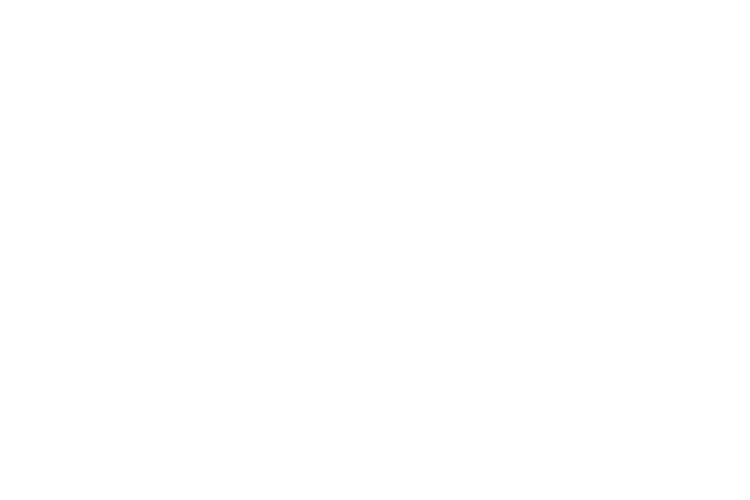What do the flags symbolize in the ceremony?
Identify the answer in the screenshot and reply with a single word or phrase.

Responsibilities and leadership roles